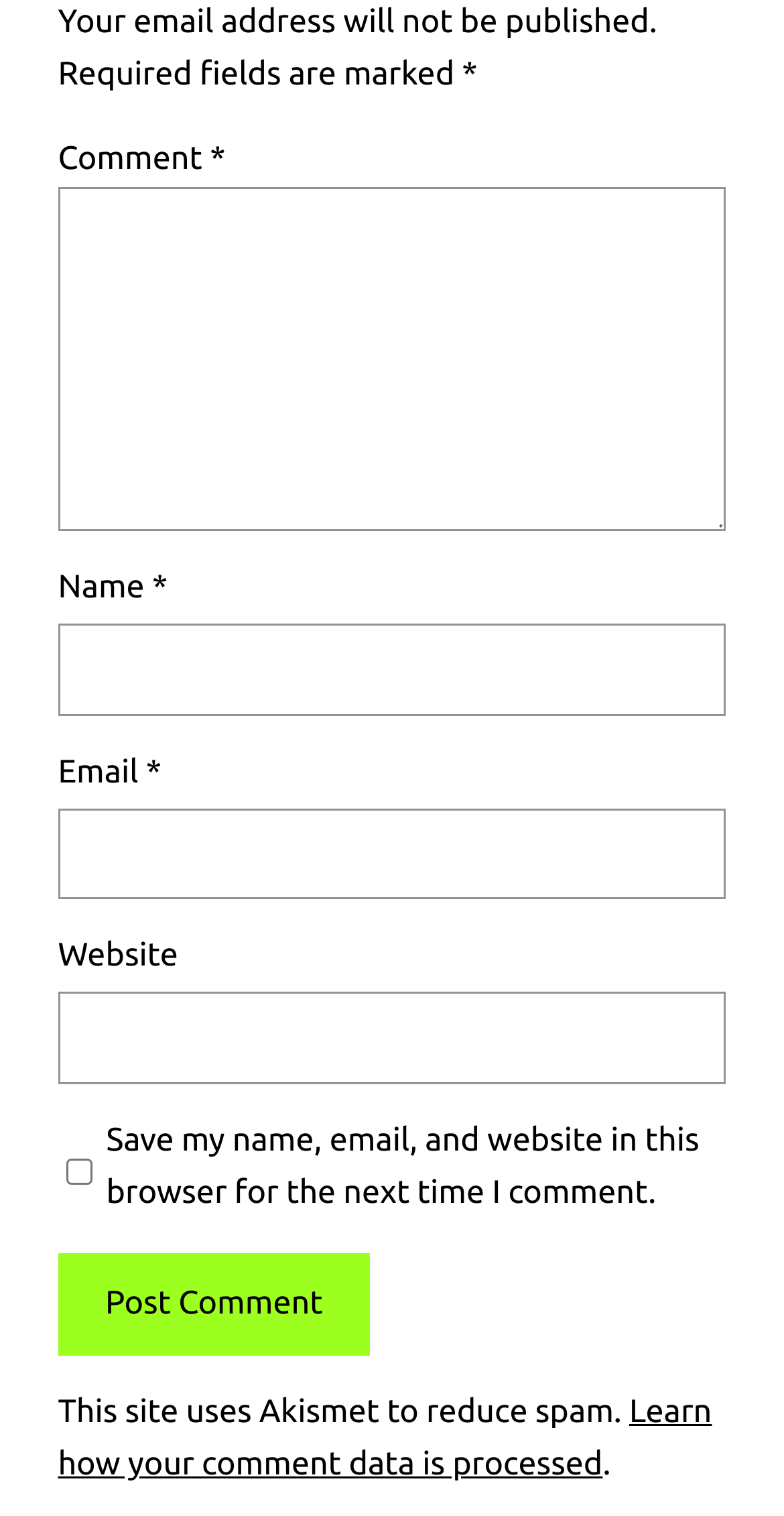What is required to post a comment?
Refer to the screenshot and respond with a concise word or phrase.

Name, Email, Comment